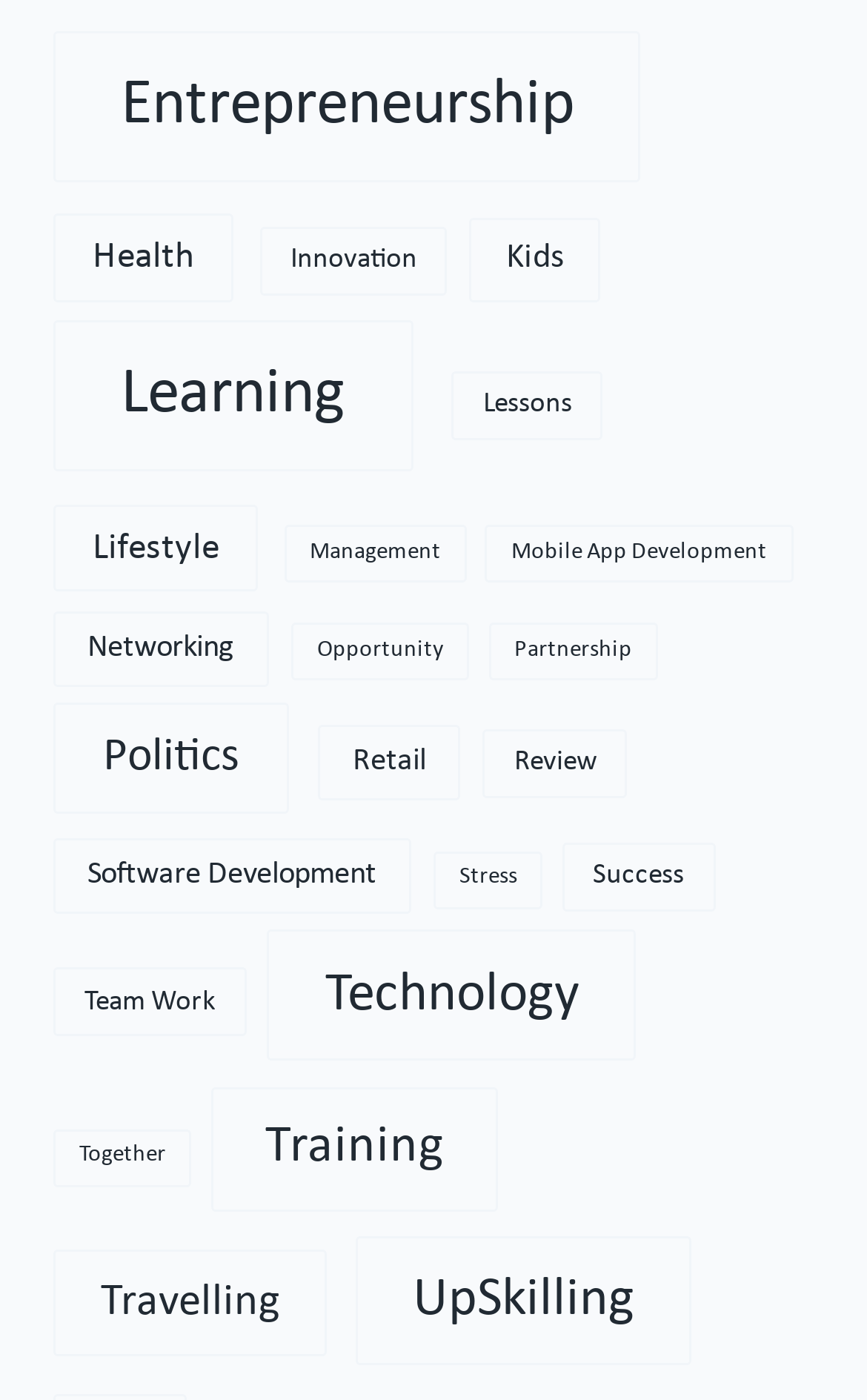Respond with a single word or phrase to the following question: What is the category with the most items?

Learning